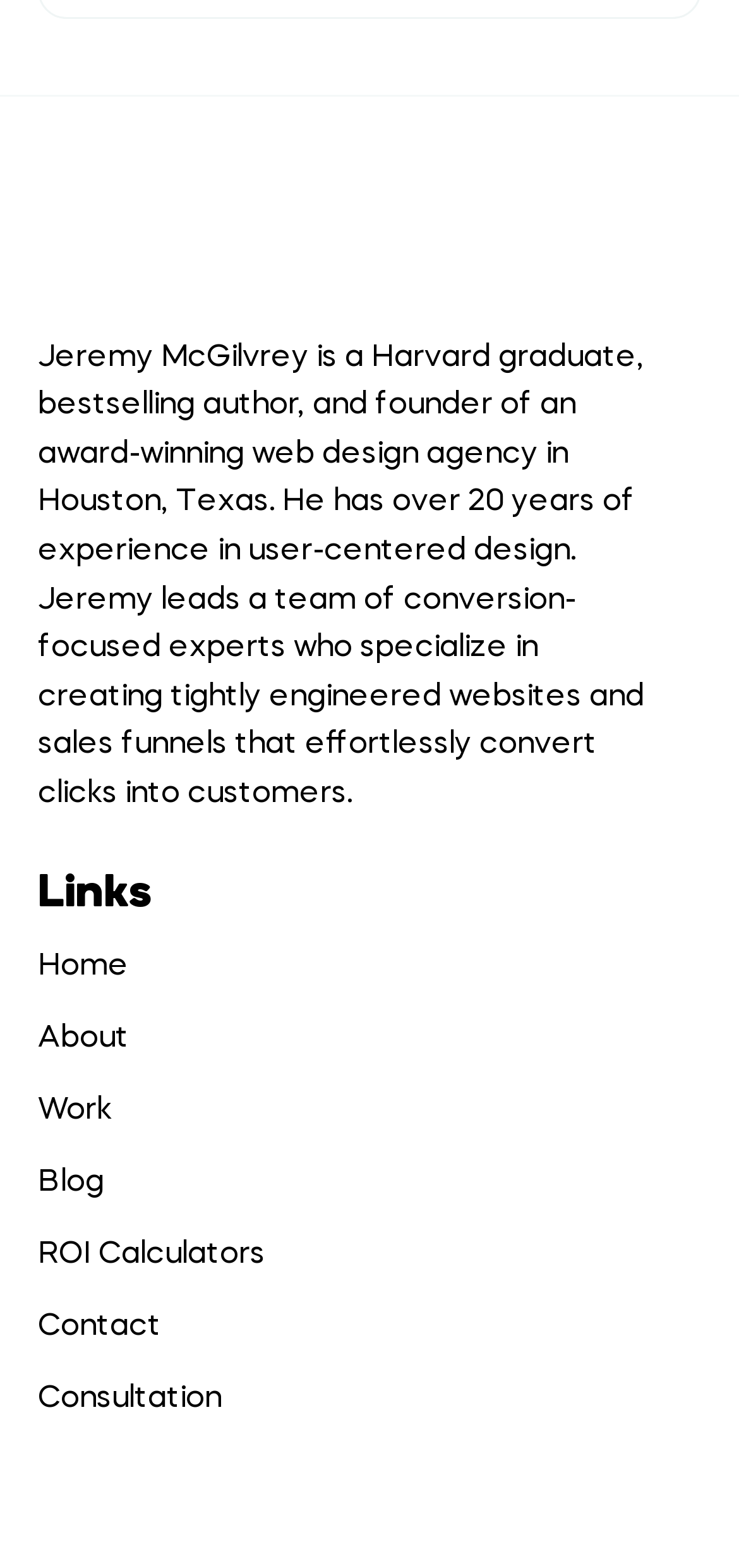Provide a one-word or short-phrase answer to the question:
How many years of experience does Jeremy McGilvrey have in user-centered design?

Over 20 years